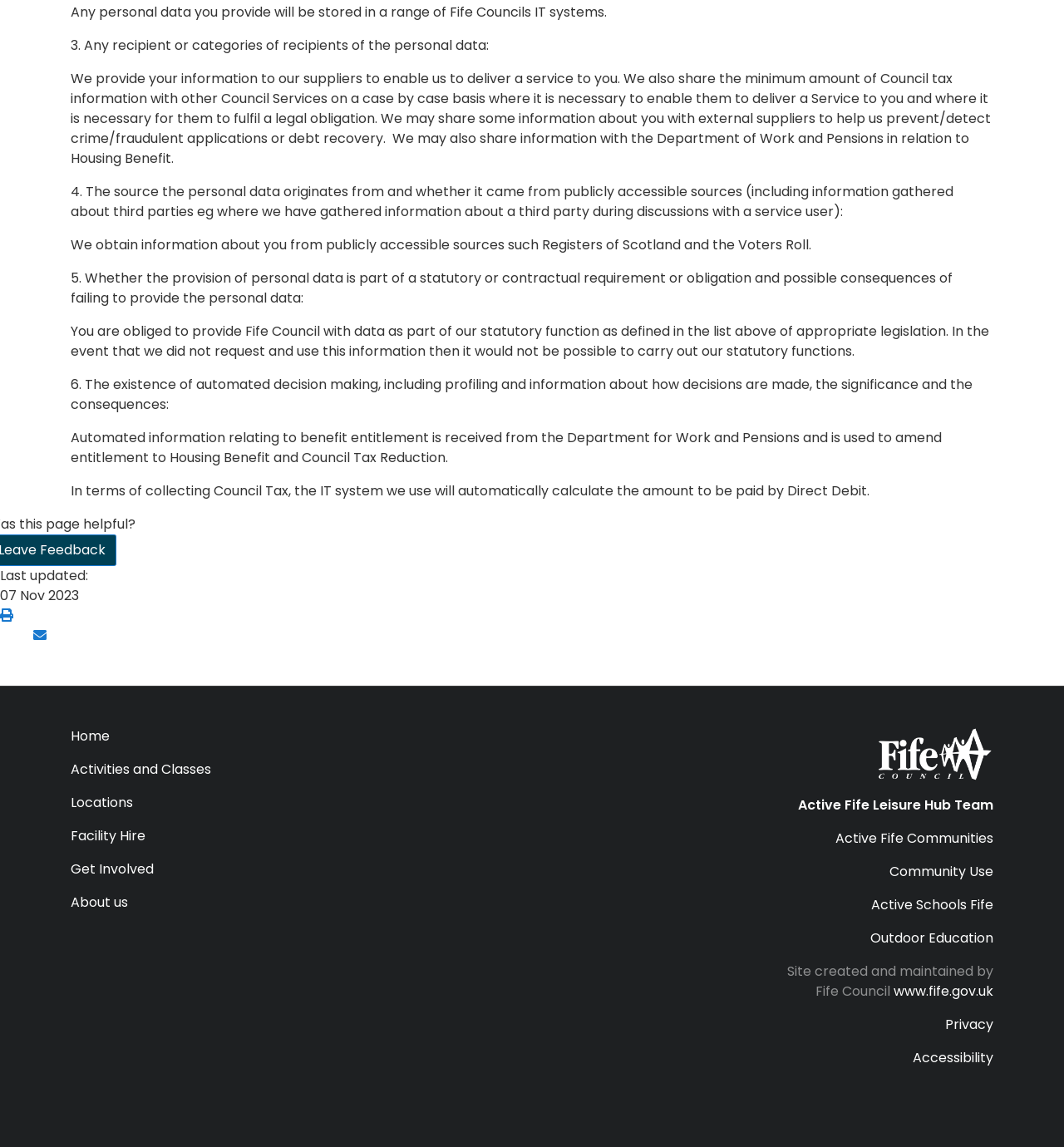Show the bounding box coordinates for the element that needs to be clicked to execute the following instruction: "Visit 'About us'". Provide the coordinates in the form of four float numbers between 0 and 1, i.e., [left, top, right, bottom].

[0.066, 0.778, 0.12, 0.795]